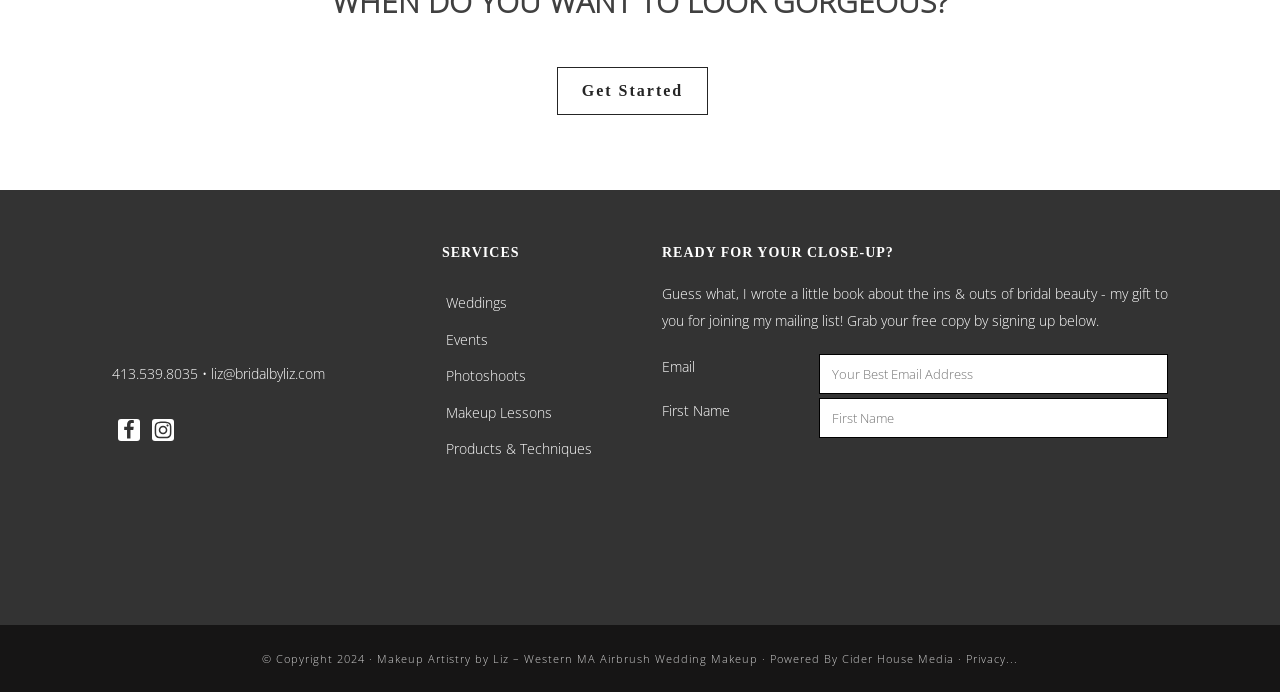Given the description Products & Techniques, predict the bounding box coordinates of the UI element. Ensure the coordinates are in the format (top-left x, top-left y, bottom-right x, bottom-right y) and all values are between 0 and 1.

[0.348, 0.623, 0.462, 0.676]